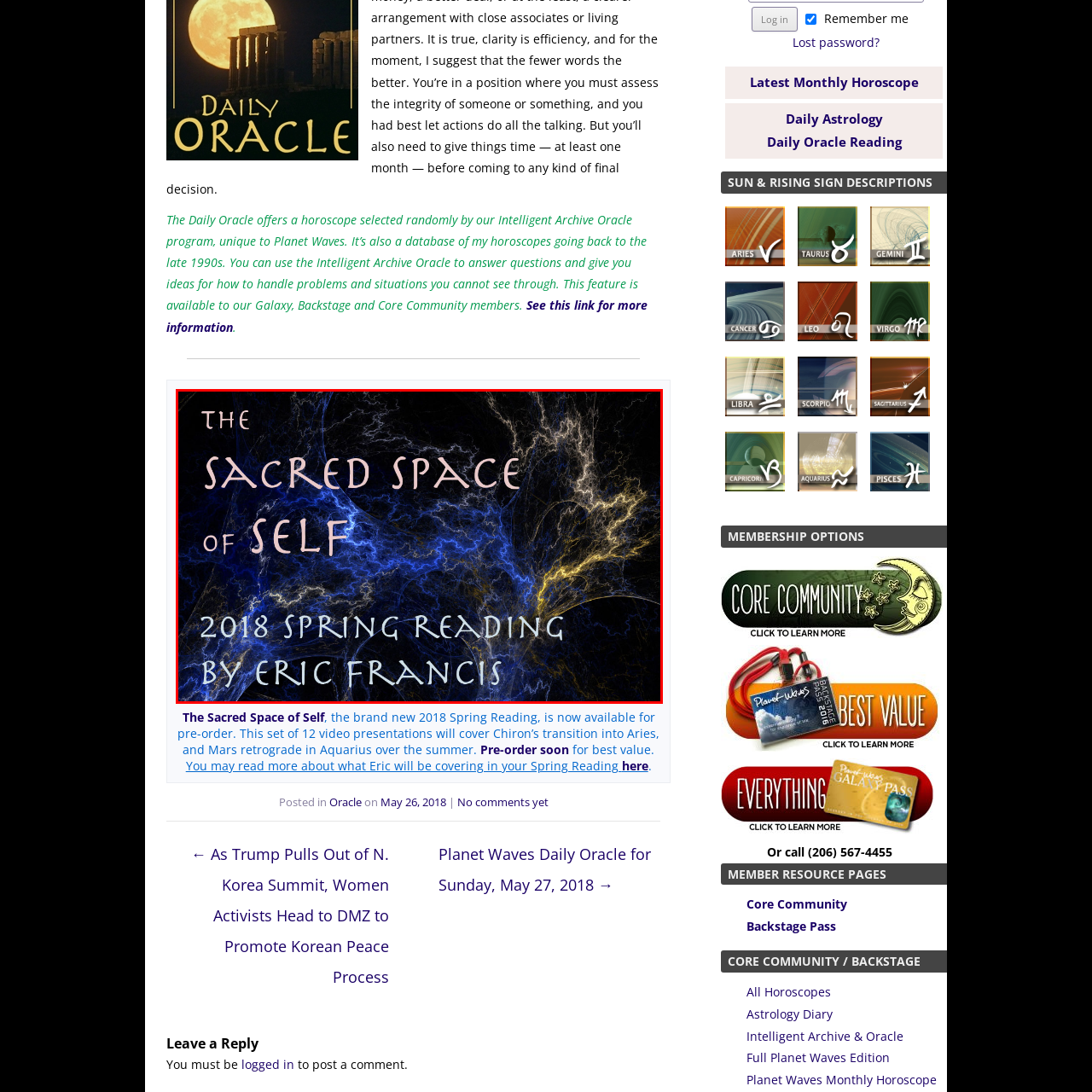Thoroughly describe the content of the image found within the red border.

The image features a visually striking abstract background interwoven with vibrant colors, evoking a sense of cosmic depth and introspection. Prominently displayed are the words "THE SACRED SPACE of SELF," rendered in an artistic font that emphasizes spirituality and personal exploration. Below this title, the text "2018 Spring Reading" announces an upcoming astrological reading or session, while the phrase "BY ERIC FRANCIS" credits the creator or presenter. This composition suggests a theme centered around self-discovery and the insights offered through astrological guidance, inviting viewers to delve deeper into their personal journeys during the spring season.